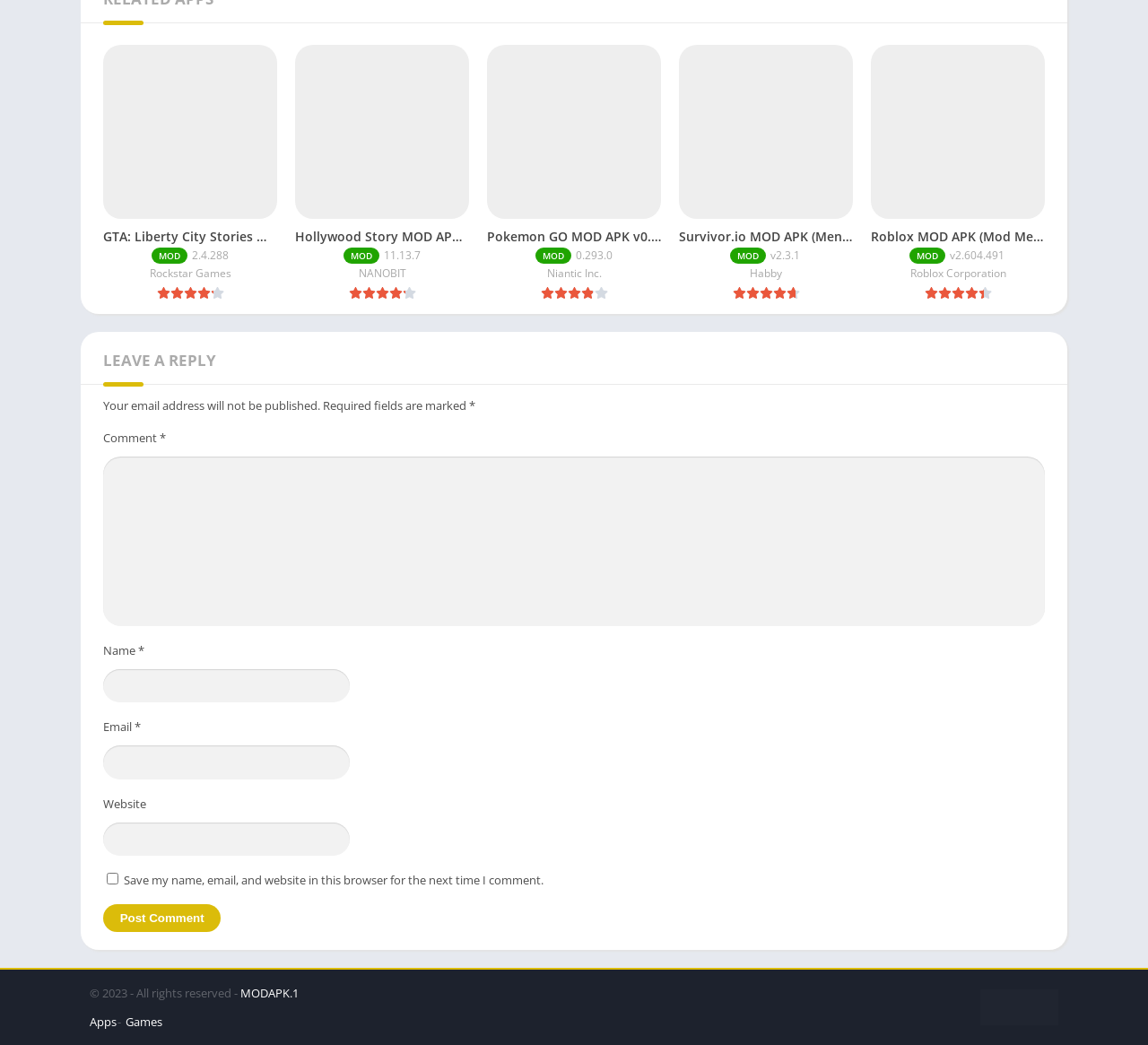How many fields are required in the comment section?
Please provide a comprehensive answer based on the contents of the image.

The comment section has three required fields: name, email, and comment, denoted by an asterisk (*) symbol.